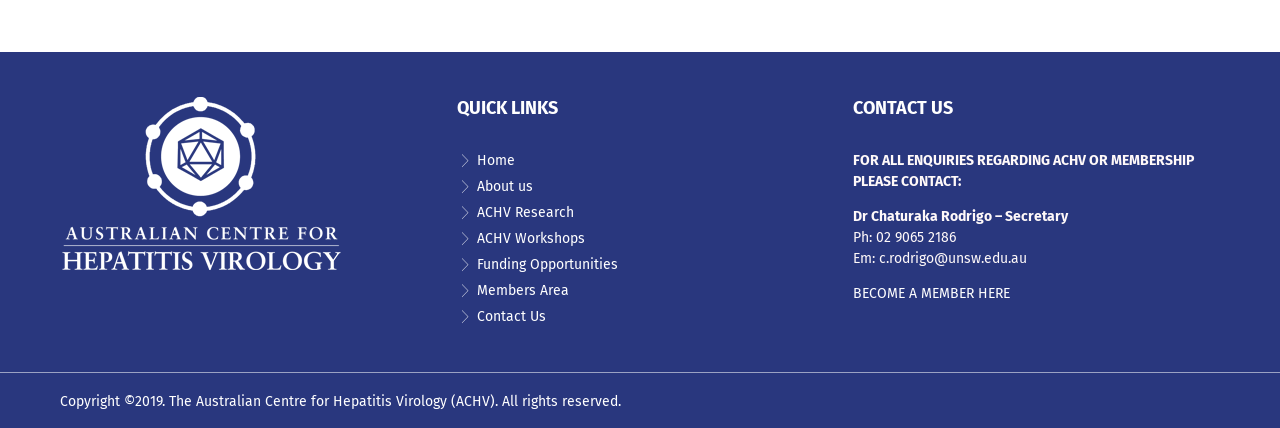What is the phone number for enquiries?
Utilize the image to construct a detailed and well-explained answer.

I found the answer by looking at the 'CONTACT US' section, where the contact information is provided. The phone number is listed as 'Ph: 02 9065 2186'.